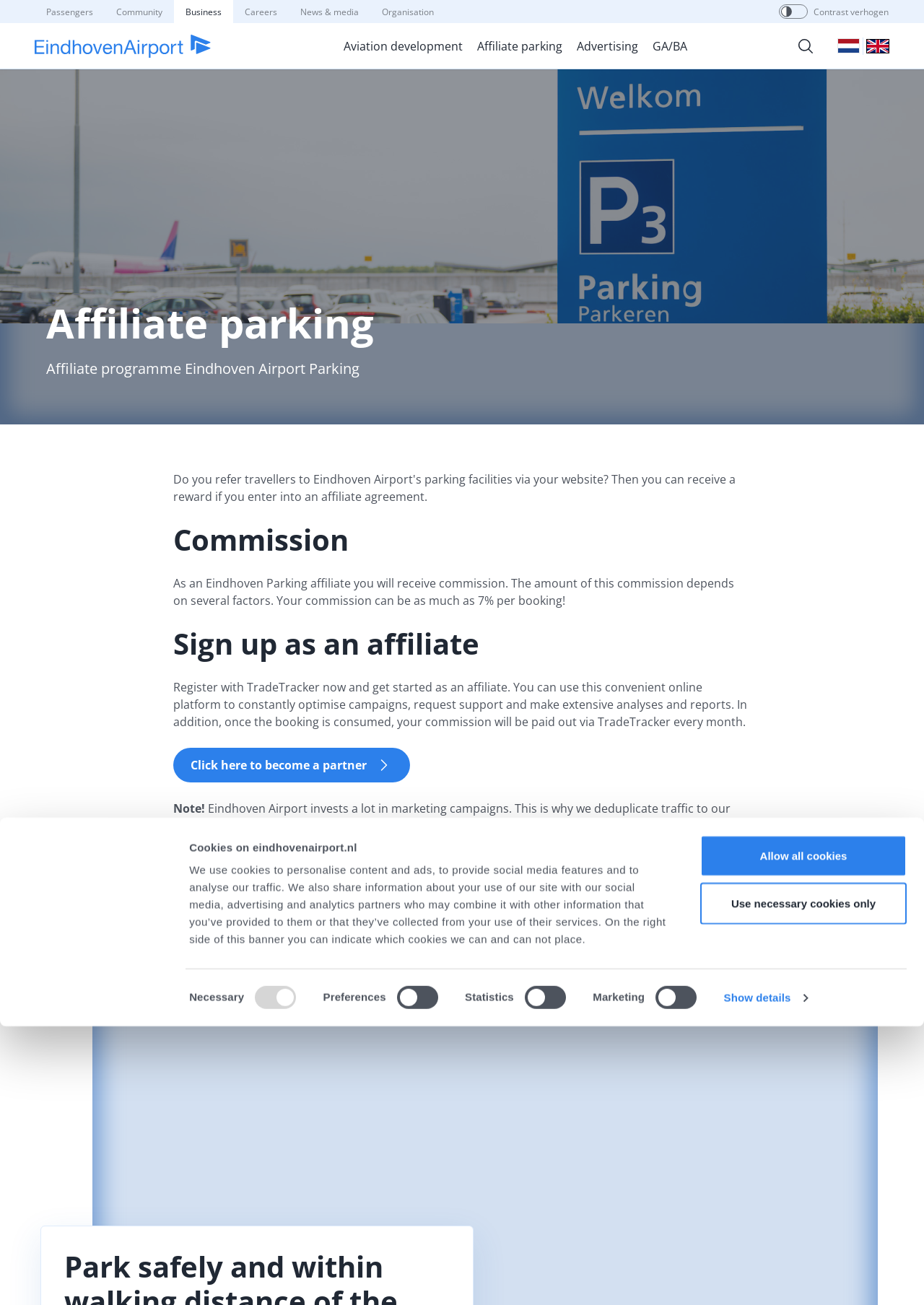Find the bounding box coordinates for the UI element whose description is: "Organisation". The coordinates should be four float numbers between 0 and 1, in the format [left, top, right, bottom].

[0.401, 0.0, 0.482, 0.018]